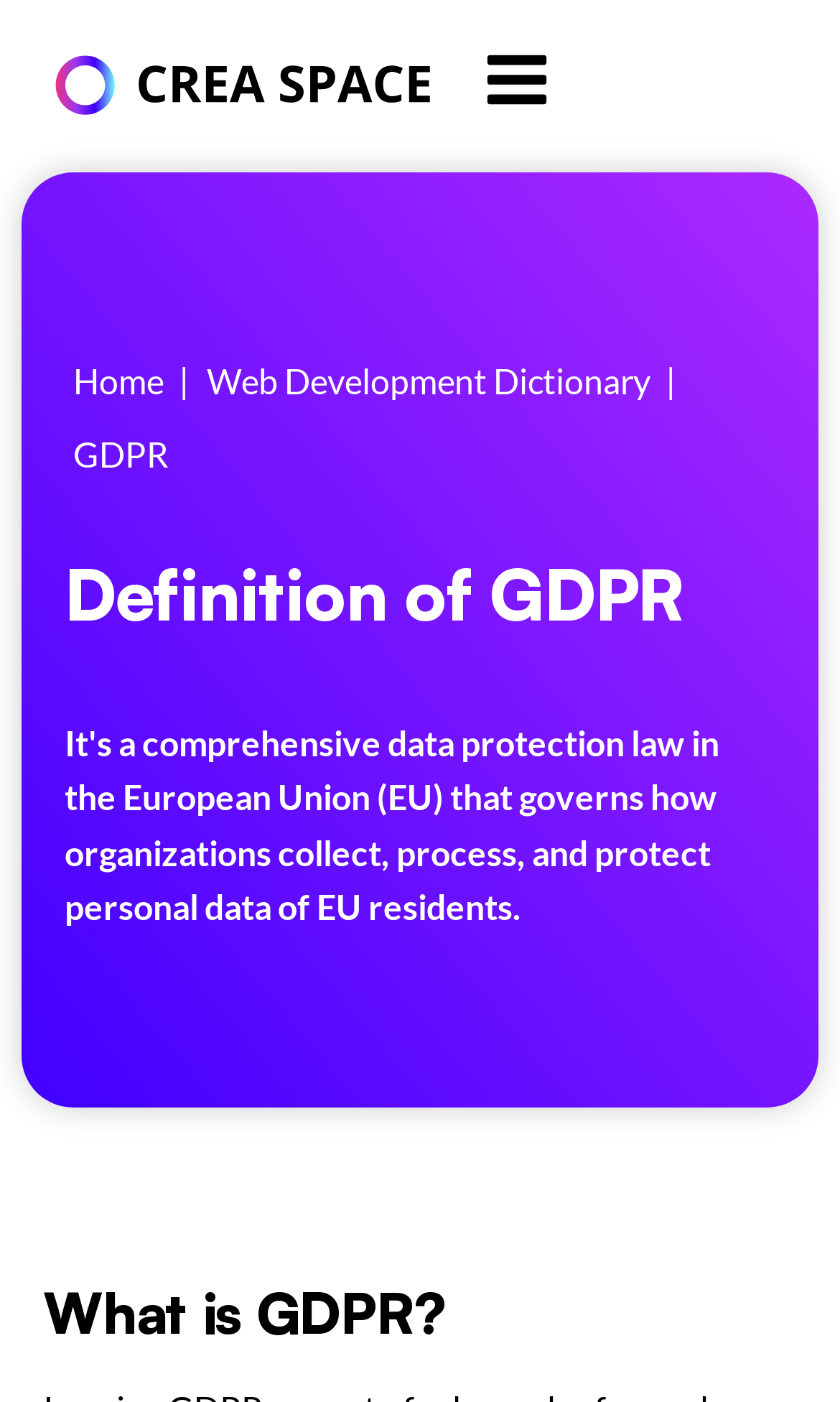Please identify the webpage's heading and generate its text content.

Definition of GDPR